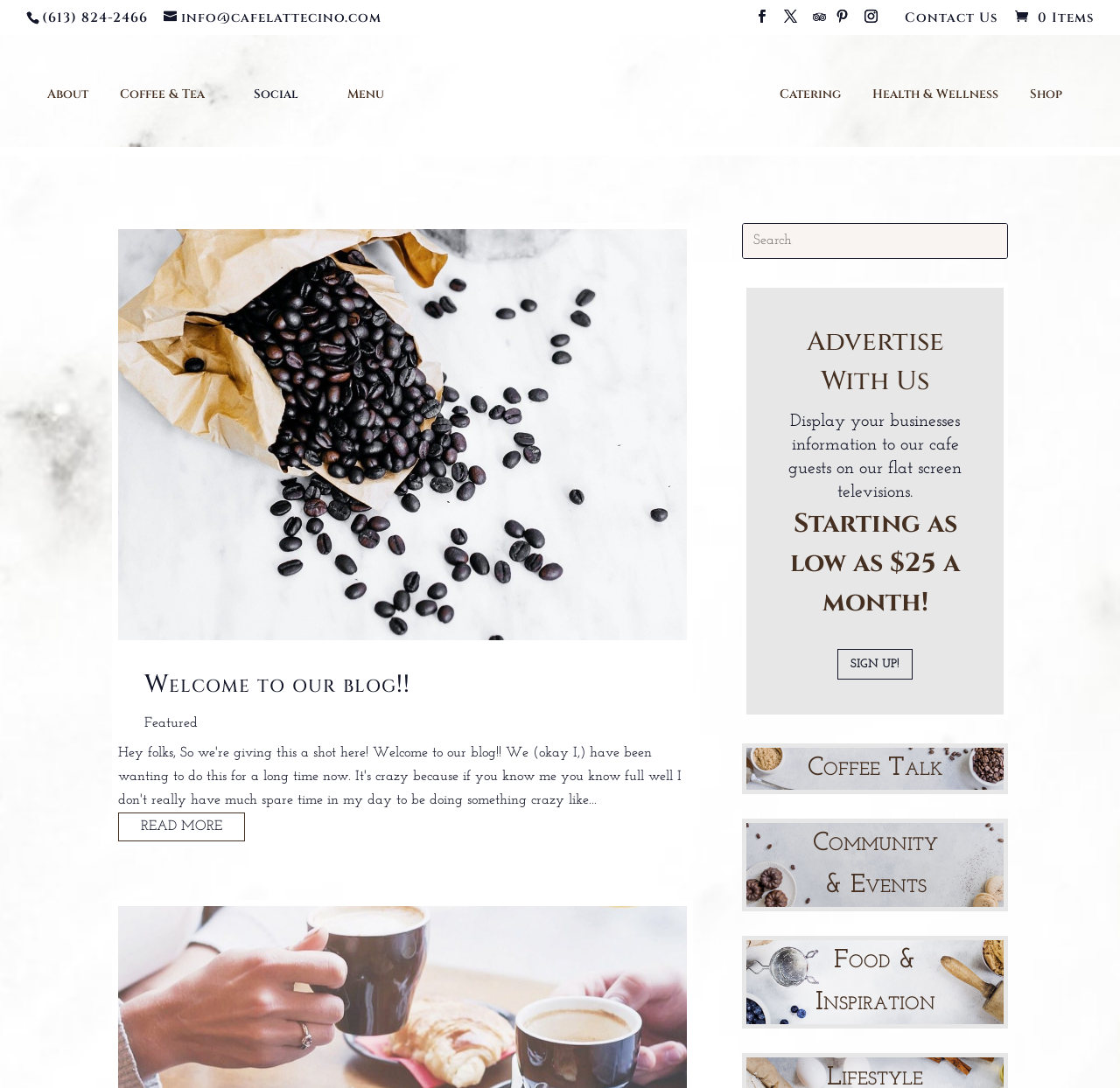Describe all the visual and textual components of the webpage comprehensively.

This webpage appears to be the blog page of a cafe called Cafe Latte Cino. At the top left corner, there are two phone numbers and an email address listed. To the right of these, there are social media links to TripAdvisor, Pinterest, and Instagram. 

Below these, there is a navigation menu with links to various pages, including "About", "Coffee & Tea", "Social", "Menu", "Catering", "Health & Wellness", and "Shop". The cafe's logo is also located in this area.

The main content of the page is a blog post titled "Welcome to our blog!!" with an accompanying image. The post has a "READ MORE" link at the bottom. To the right of the blog post, there is a search box with a placeholder text "Search for:".

Further down the page, there is a section titled "Advertise With Us" with a description of the advertising opportunity and a call-to-action link to "SIGN UP!". Below this, there are links to various blog categories, including "Coffee Talk", "Community & Events", "Food &", and "Inspiration".